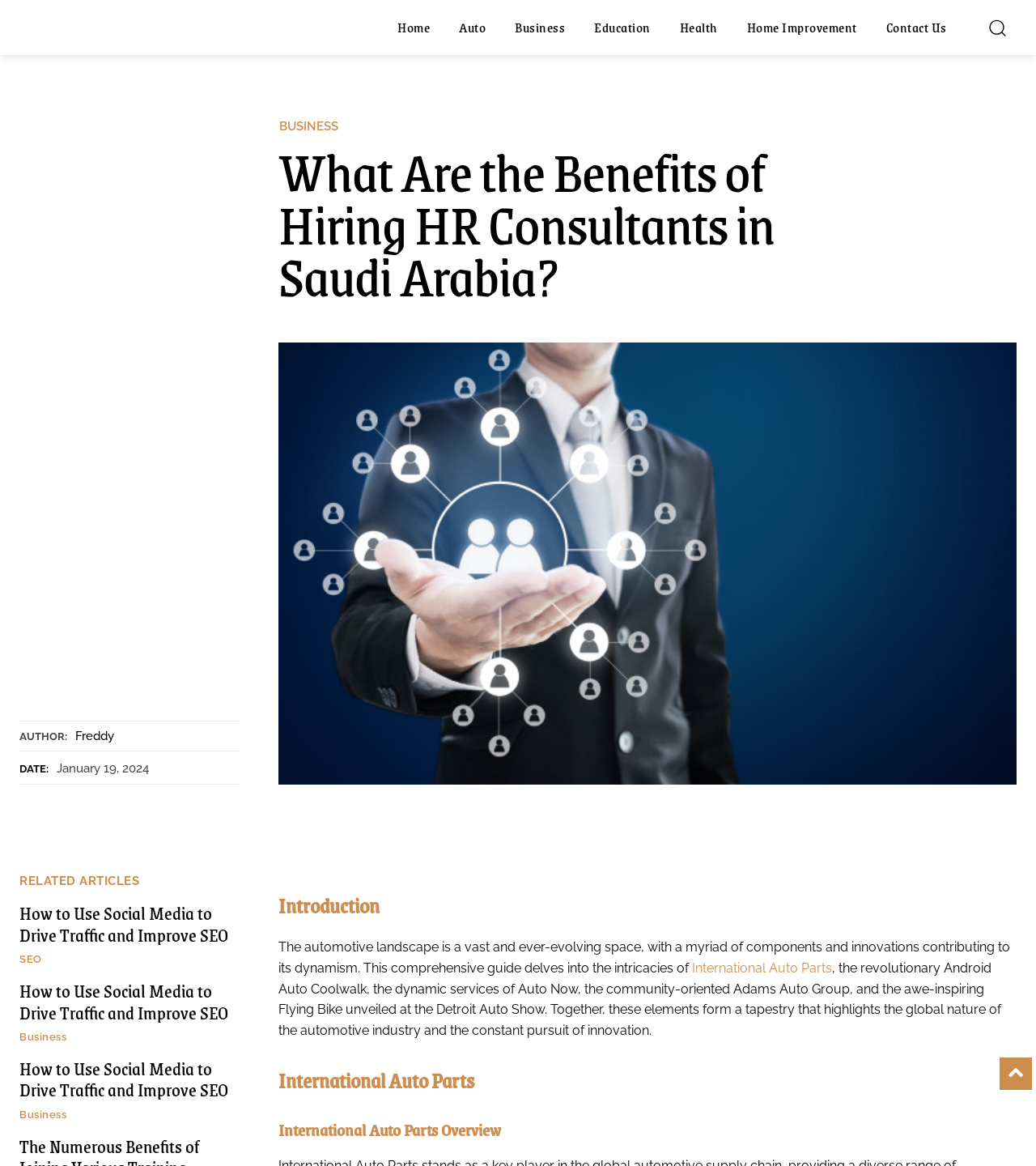Provide the bounding box coordinates, formatted as (top-left x, top-left y, bottom-right x, bottom-right y), with all values being floating point numbers between 0 and 1. Identify the bounding box of the UI element that matches the description: International Auto Parts

[0.668, 0.824, 0.803, 0.837]